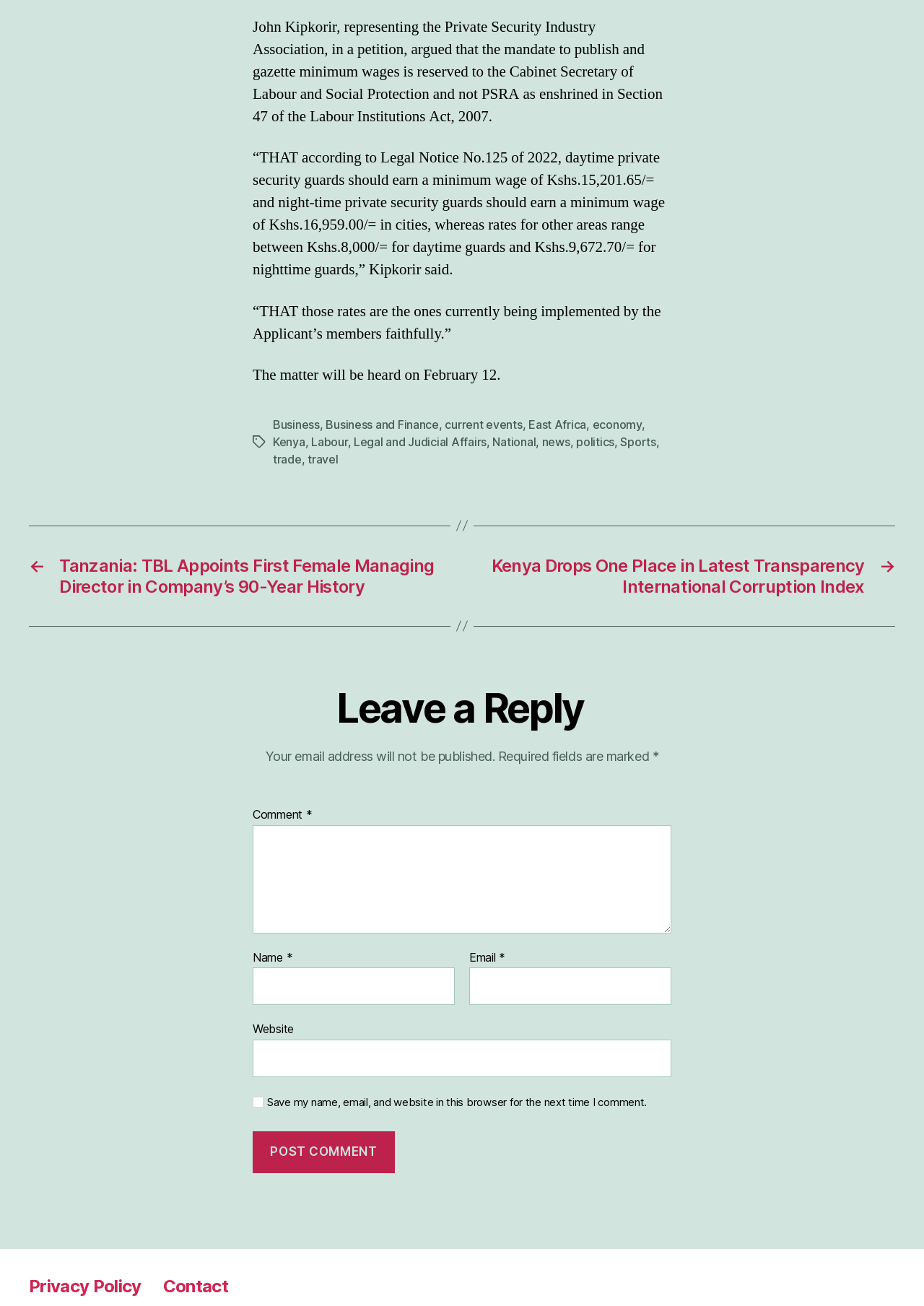Pinpoint the bounding box coordinates of the clickable element needed to complete the instruction: "Click on the 'Tanzania: TBL Appoints First Female Managing Director in Company’s 90-Year History' post". The coordinates should be provided as four float numbers between 0 and 1: [left, top, right, bottom].

[0.031, 0.425, 0.484, 0.457]